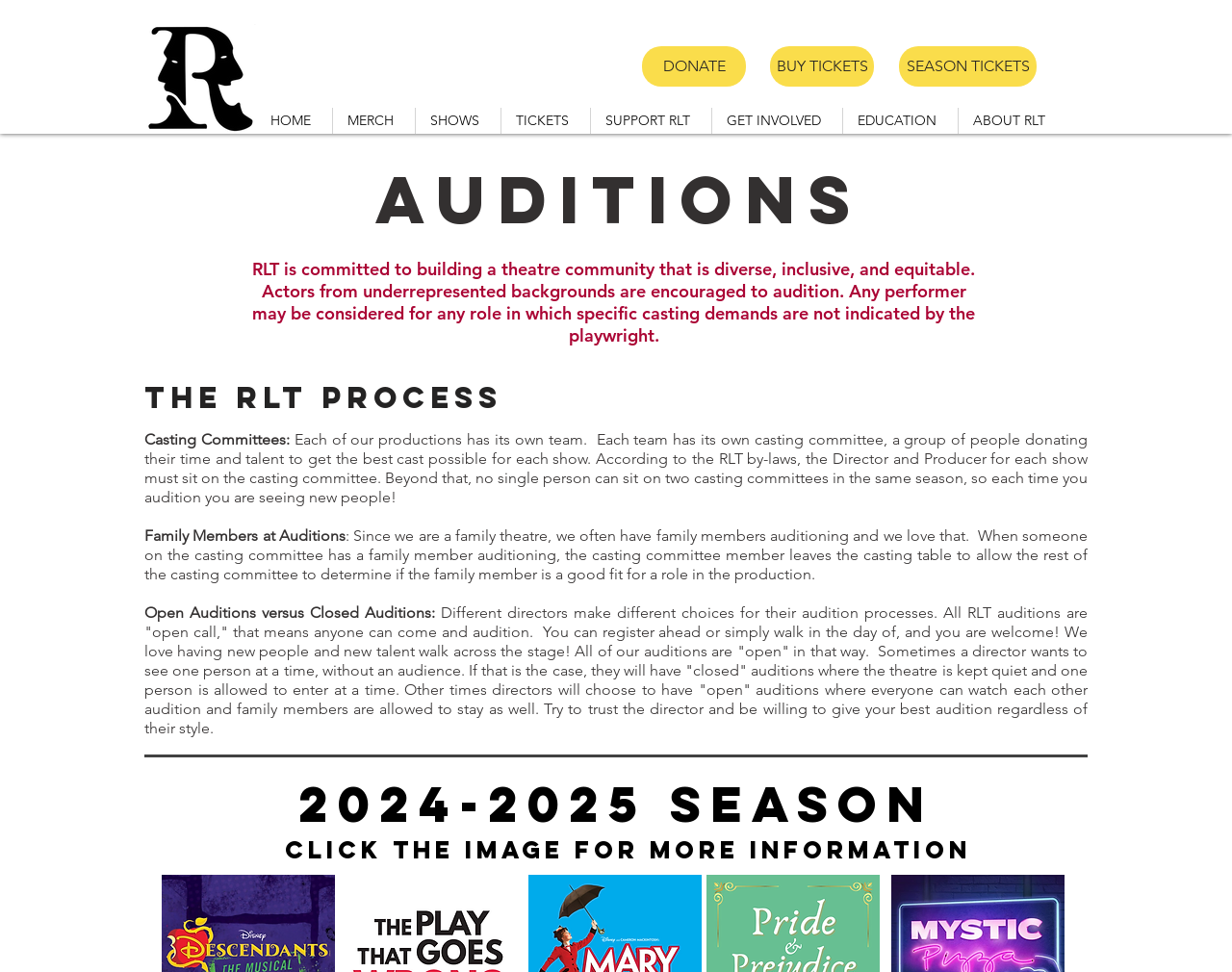Please respond to the question using a single word or phrase:
What is the time period mentioned for the season?

2024-2025